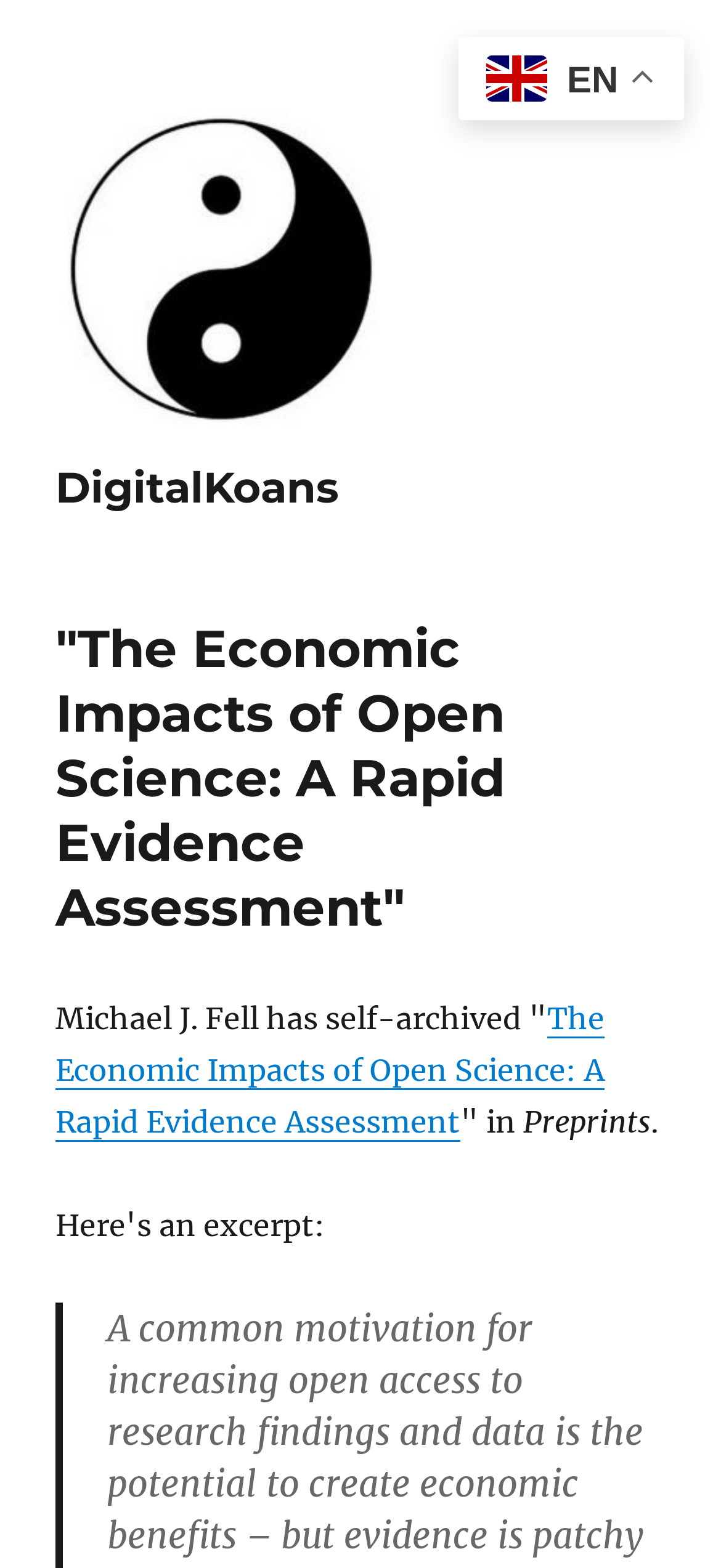Determine the primary headline of the webpage.

"The Economic Impacts of Open Science: A Rapid Evidence Assessment"